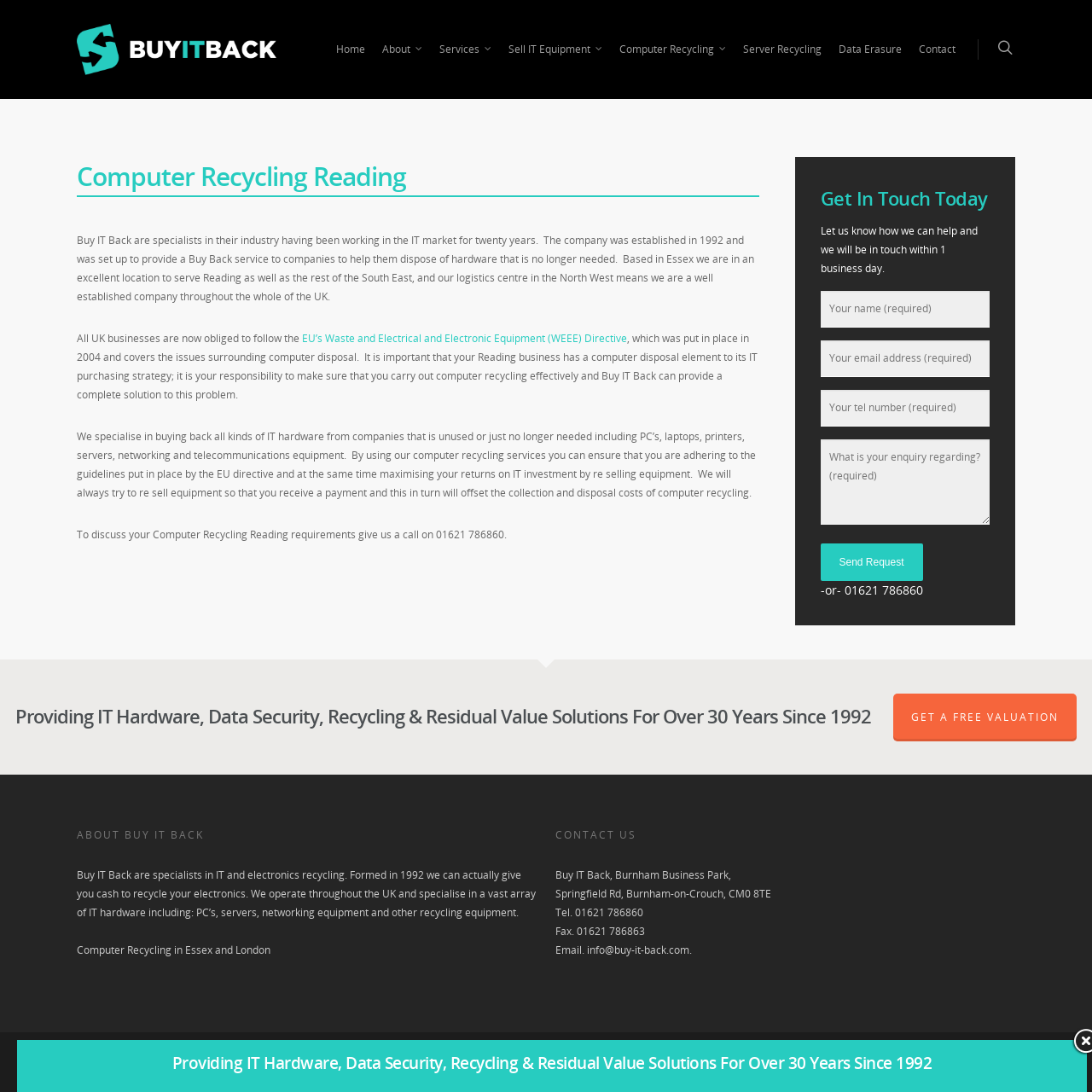Please identify the bounding box coordinates of the element's region that needs to be clicked to fulfill the following instruction: "Click on the 'Home' link". The bounding box coordinates should consist of four float numbers between 0 and 1, i.e., [left, top, right, bottom].

[0.302, 0.022, 0.342, 0.091]